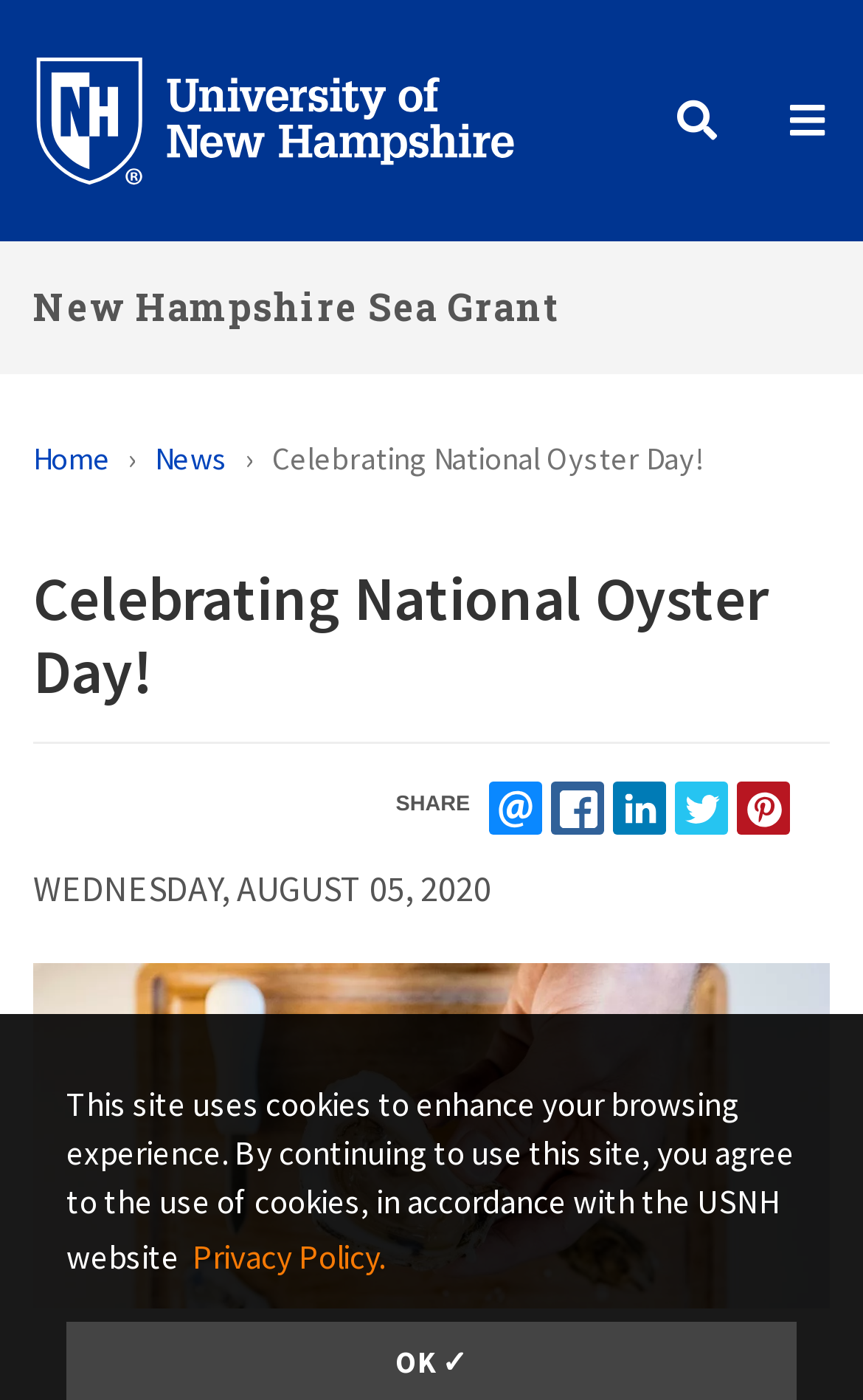What is the name of the university mentioned on the webpage?
Provide a concise answer using a single word or phrase based on the image.

University of New Hampshire